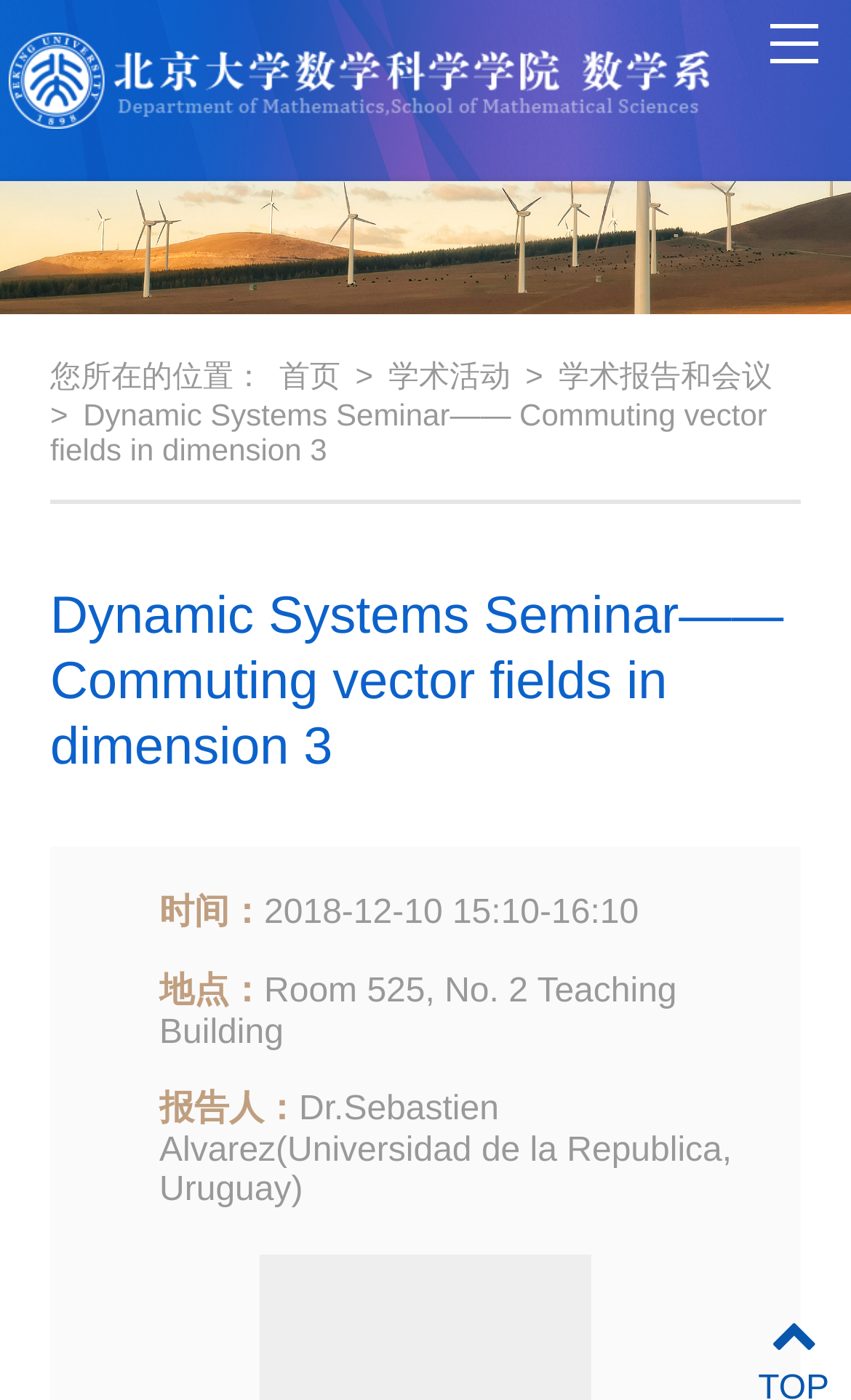Identify the bounding box coordinates for the UI element described as follows: "学术报告和会议". Ensure the coordinates are four float numbers between 0 and 1, formatted as [left, top, right, bottom].

[0.656, 0.255, 0.907, 0.28]